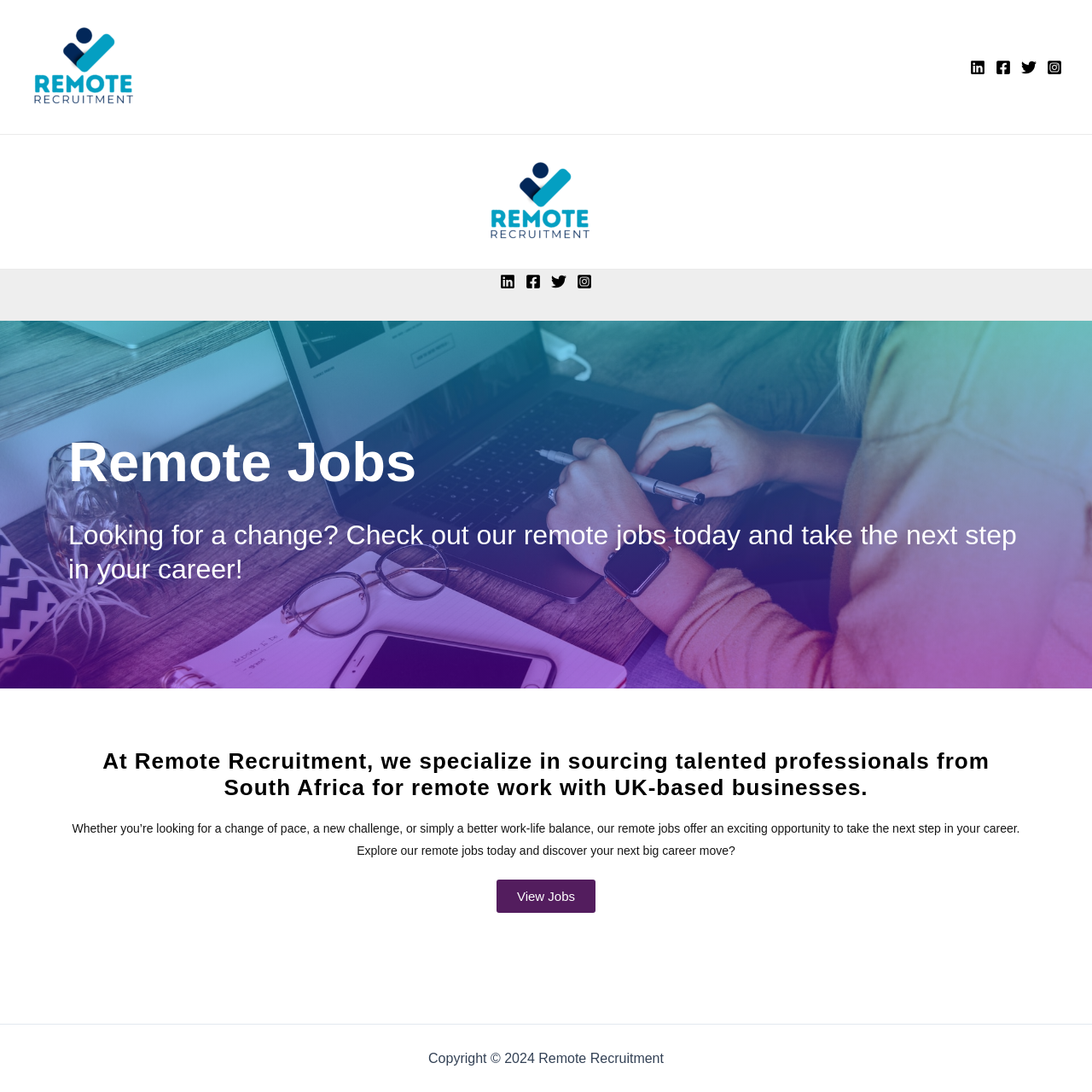Find and provide the bounding box coordinates for the UI element described here: "Candid Themes.". The coordinates should be given as four float numbers between 0 and 1: [left, top, right, bottom].

None